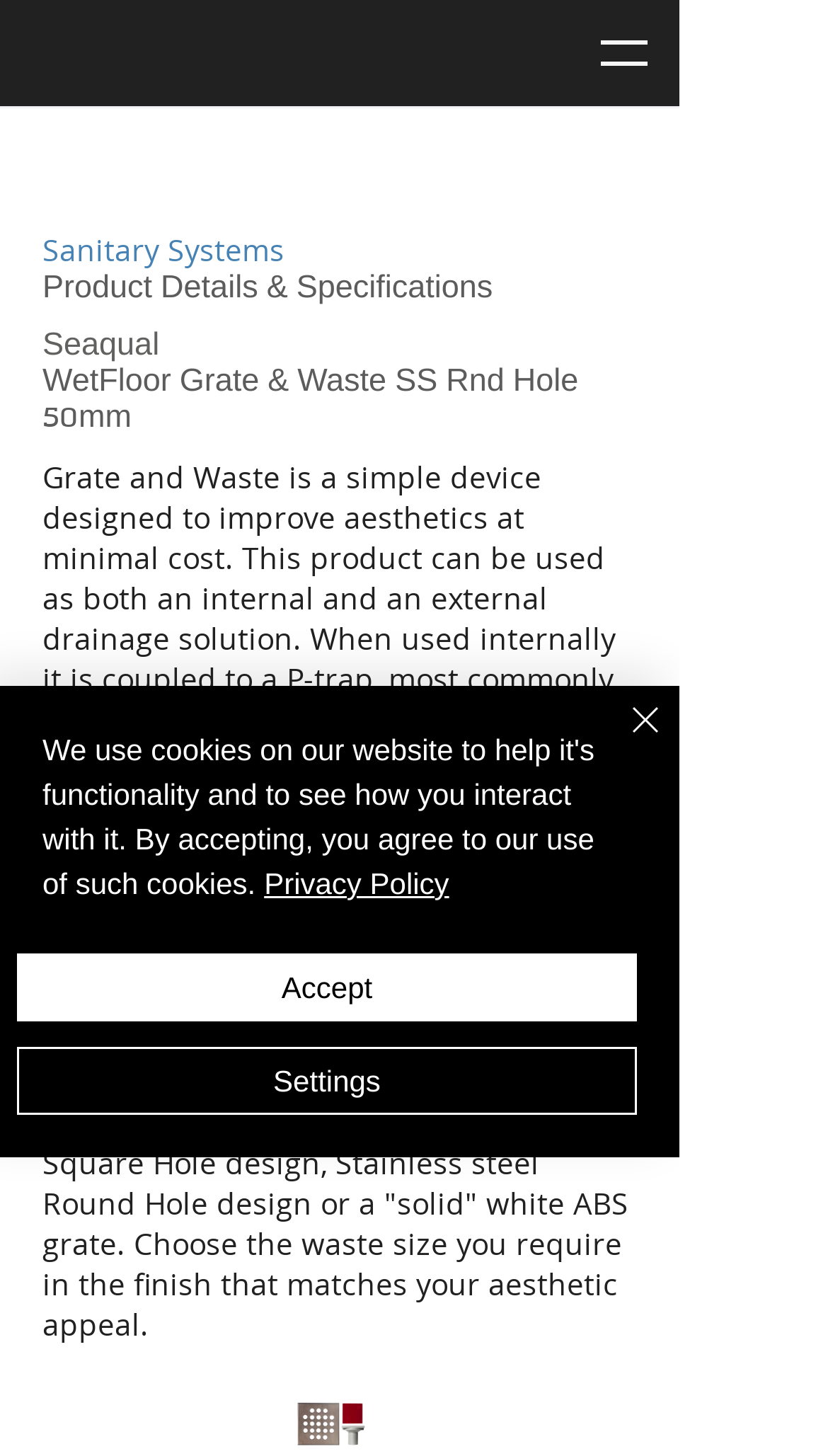What is the purpose of the grate?
Please craft a detailed and exhaustive response to the question.

The purpose of the grate is mentioned in the static text 'Location: Outdoor showers, balconies, patios, decks. Supply and fit SEAQUAL Grate & Waste...' which suggests that the grate is used for drainage purposes in outdoor areas.